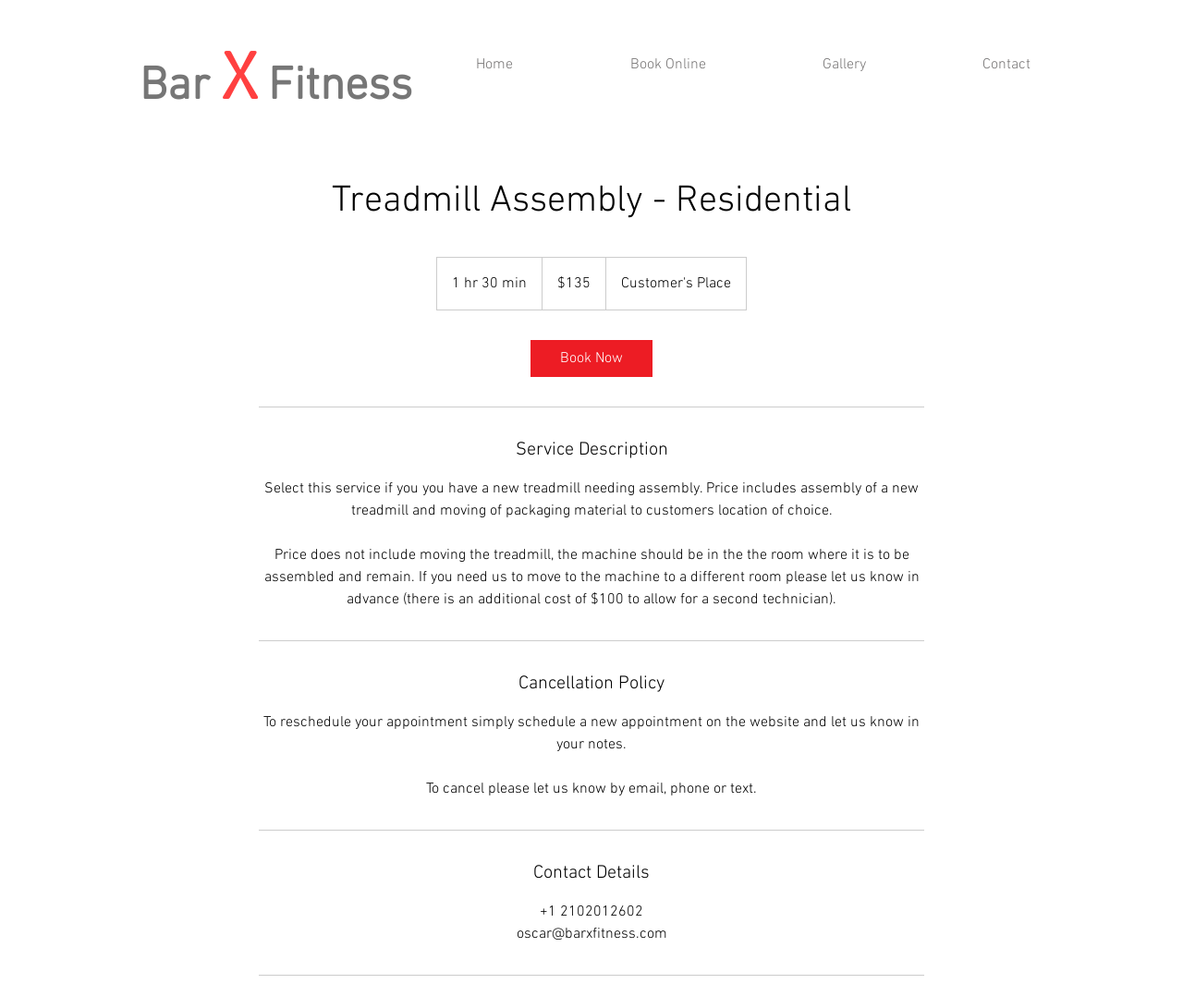Based on the image, please elaborate on the answer to the following question:
What is the additional cost for moving the treadmill to a different room?

I found the answer by reading the service description which states that if you need us to move the treadmill to a different room, there is an additional cost of 100 dollars.